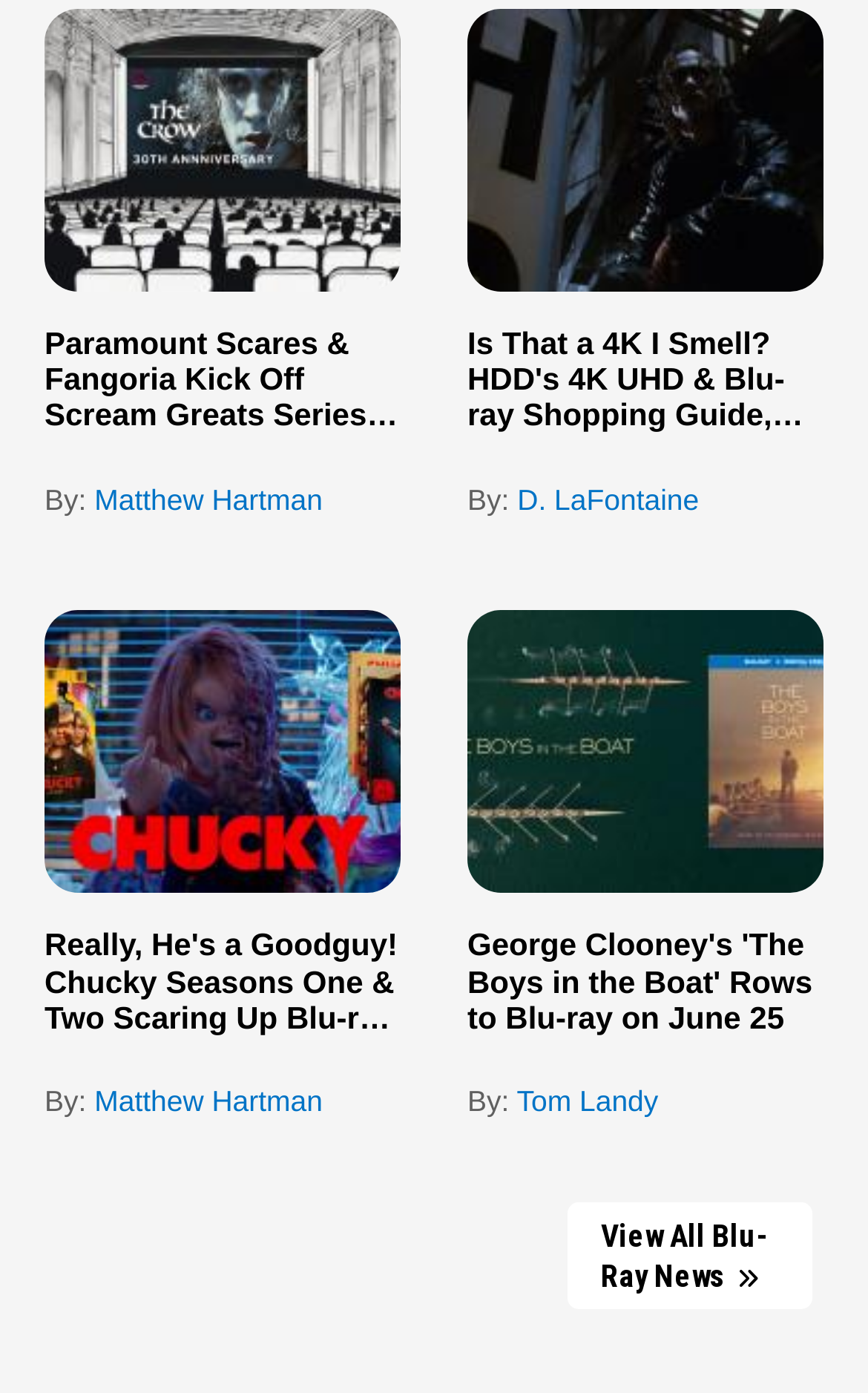What is the topic of the article with the image 'the-crow-backdrop2.jpg'?
Examine the webpage screenshot and provide an in-depth answer to the question.

I found the image 'the-crow-backdrop2.jpg' associated with the article title 'Is That a 4K I Smell? HDD's 4K UHD & Blu-ray Shopping Guide, May 6, 2024'.